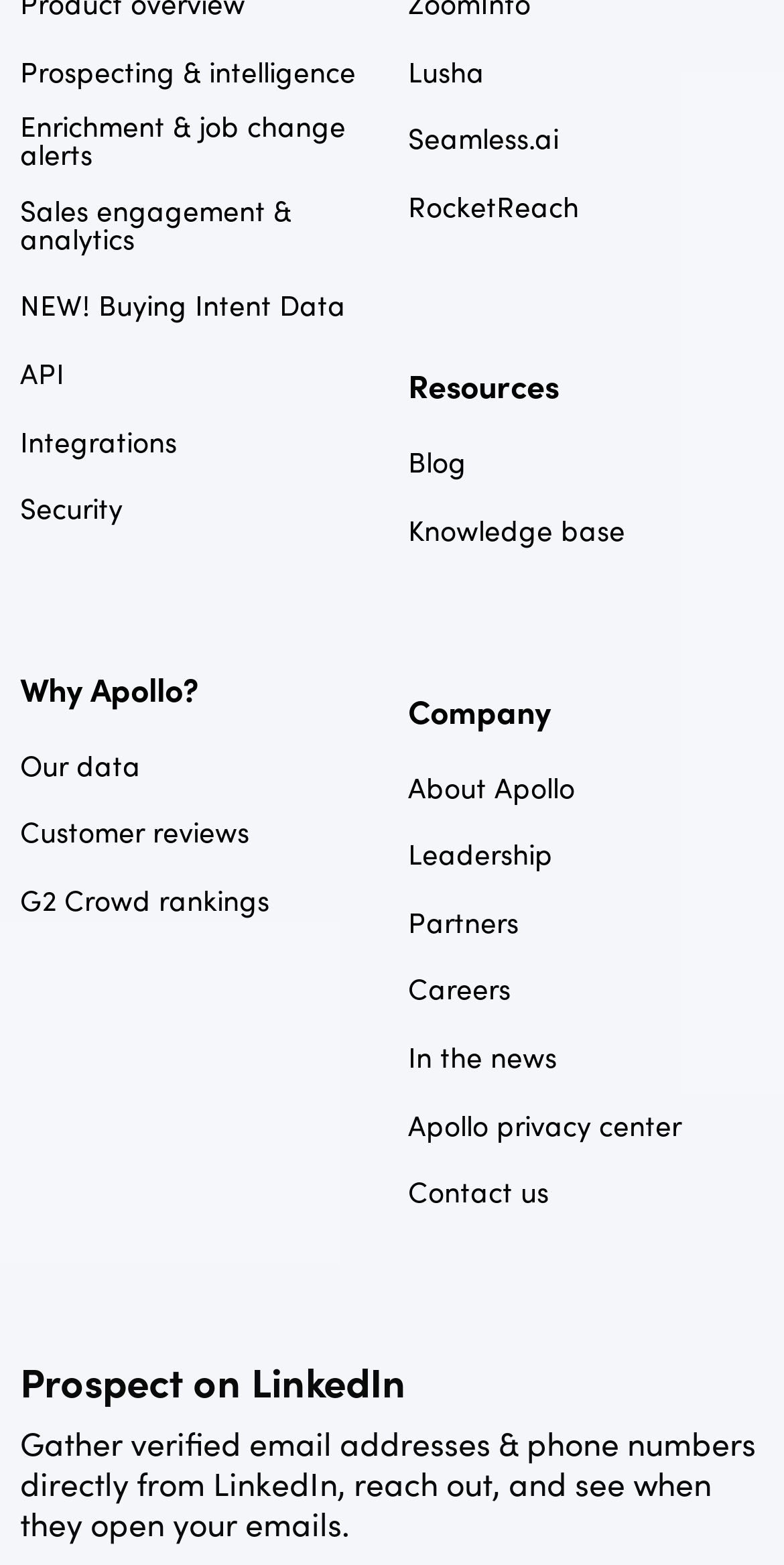For the following element description, predict the bounding box coordinates in the format (top-left x, top-left y, bottom-right x, bottom-right y). All values should be floating point numbers between 0 and 1. Description: Food

None